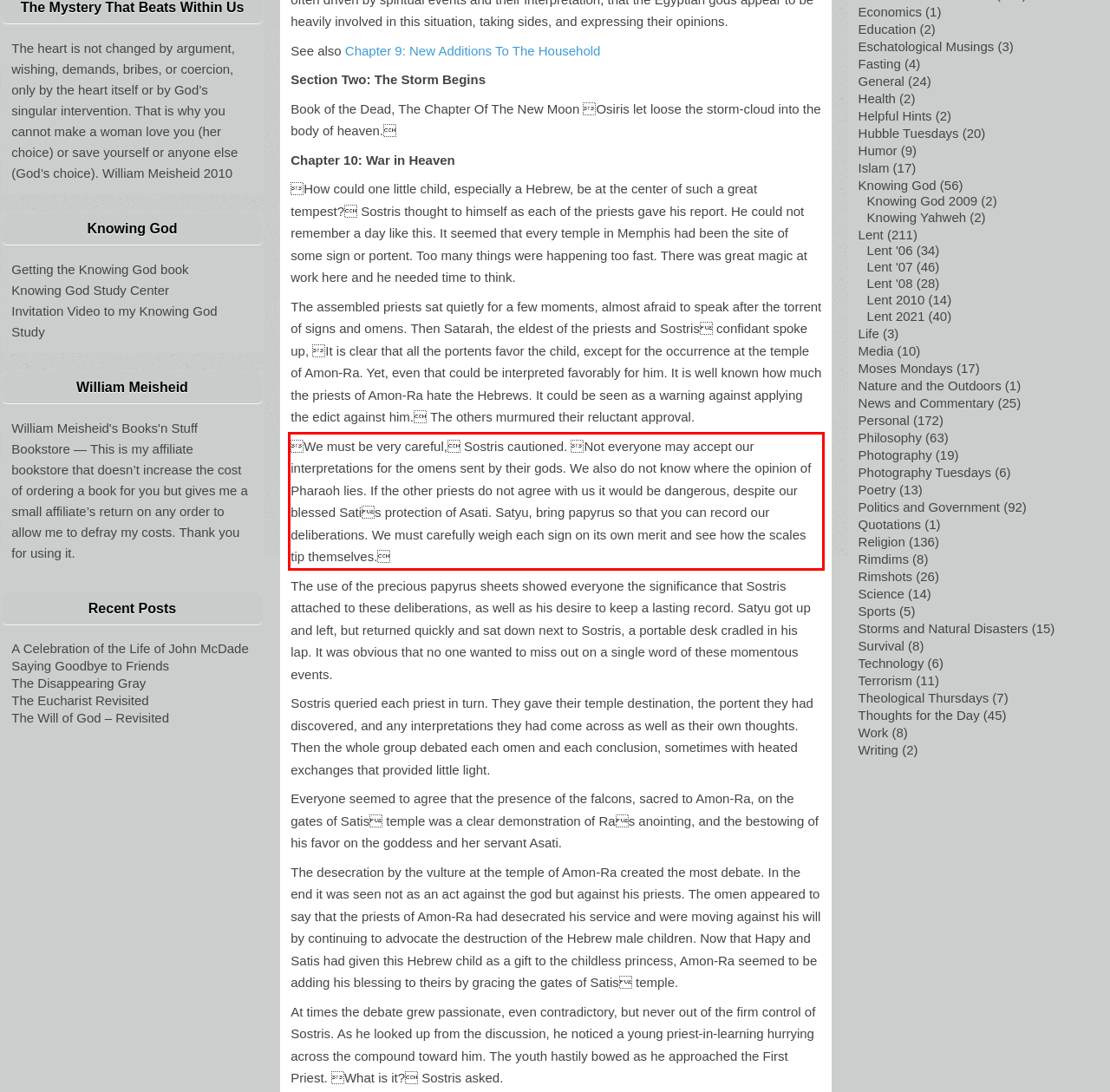Please analyze the screenshot of a webpage and extract the text content within the red bounding box using OCR.

We must be very careful, Sostris cautioned. Not everyone may accept our interpretations for the omens sent by their gods. We also do not know where the opinion of Pharaoh lies. If the other priests do not agree with us it would be dangerous, despite our blessed Satis protection of Asati. Satyu, bring papyrus so that you can record our deliberations. We must carefully weigh each sign on its own merit and see how the scales tip themselves.